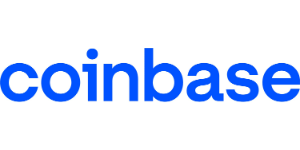What is the design style of the image?
Please give a detailed and elaborate answer to the question based on the image.

The caption describes the design as clean and professional, reflecting the brand's commitment to providing a secure and user-friendly experience, which implies that the design is simple, elegant, and trustworthy.